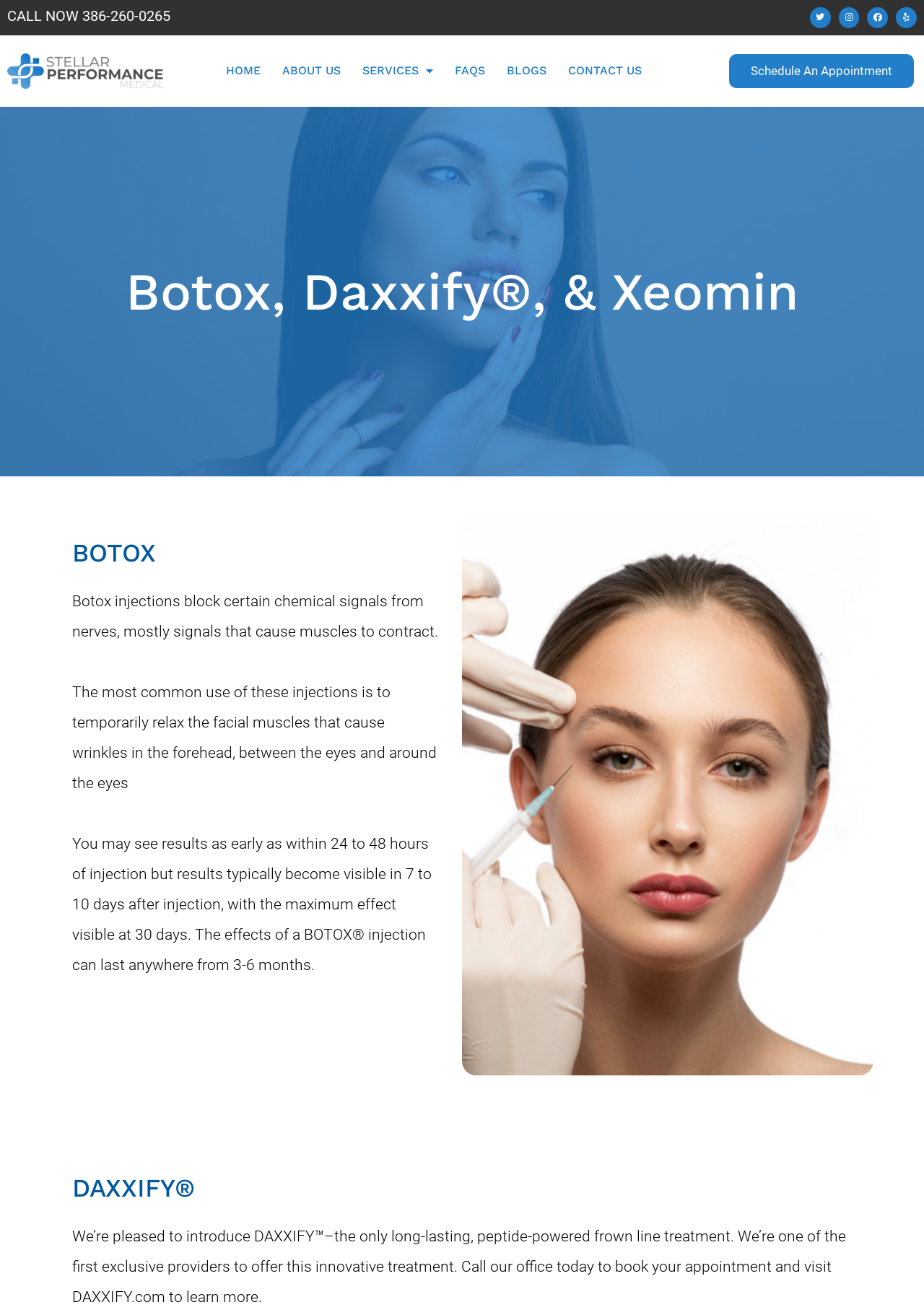Identify the bounding box for the given UI element using the description provided. Coordinates should be in the format (top-left x, top-left y, bottom-right x, bottom-right y) and must be between 0 and 1. Here is the description: Home

[0.233, 0.041, 0.294, 0.067]